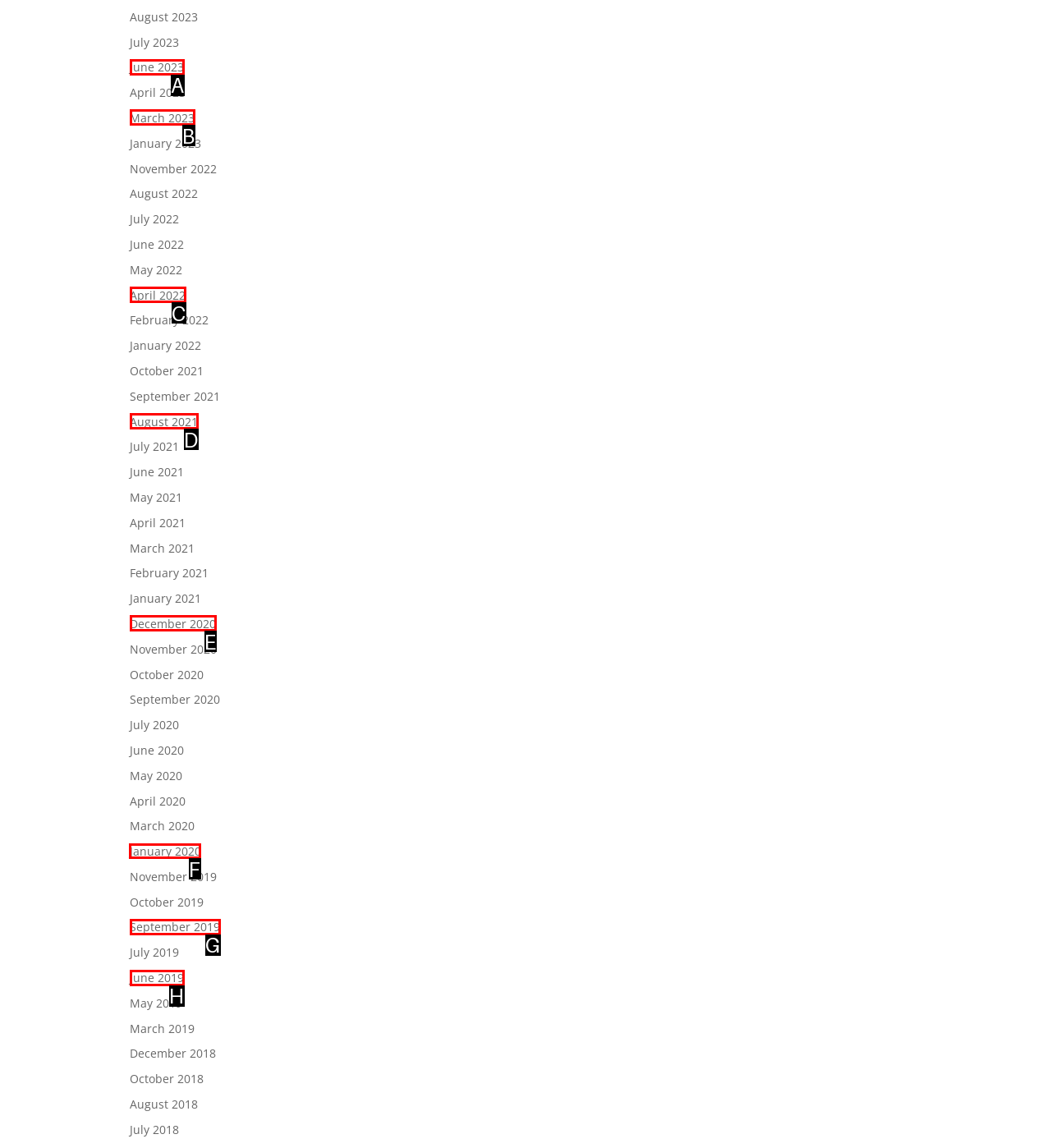Select the correct UI element to complete the task: View January 2020
Please provide the letter of the chosen option.

F